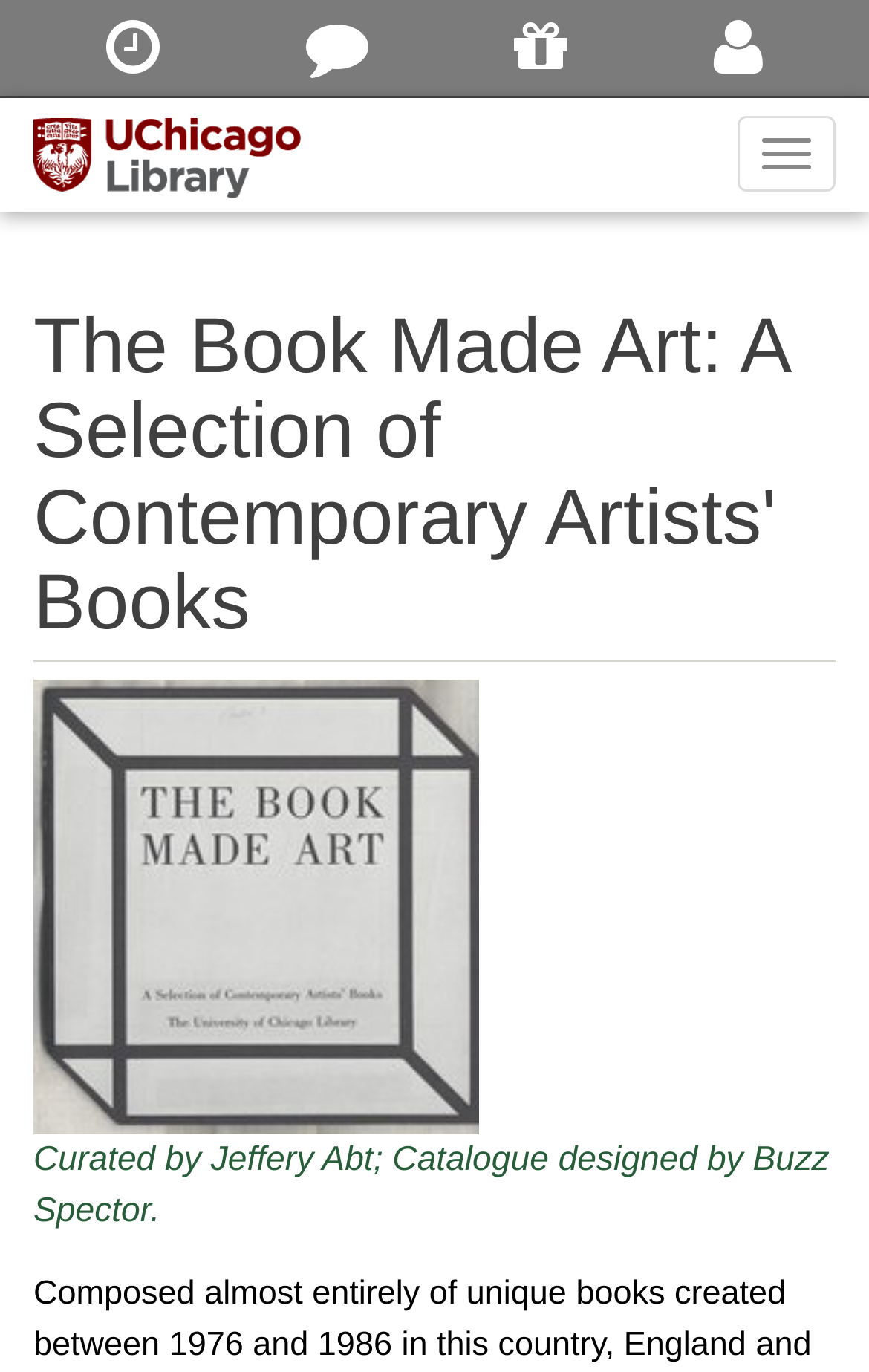Using the provided element description: "Ask a Librarian", determine the bounding box coordinates of the corresponding UI element in the screenshot.

[0.268, 0.0, 0.508, 0.07]